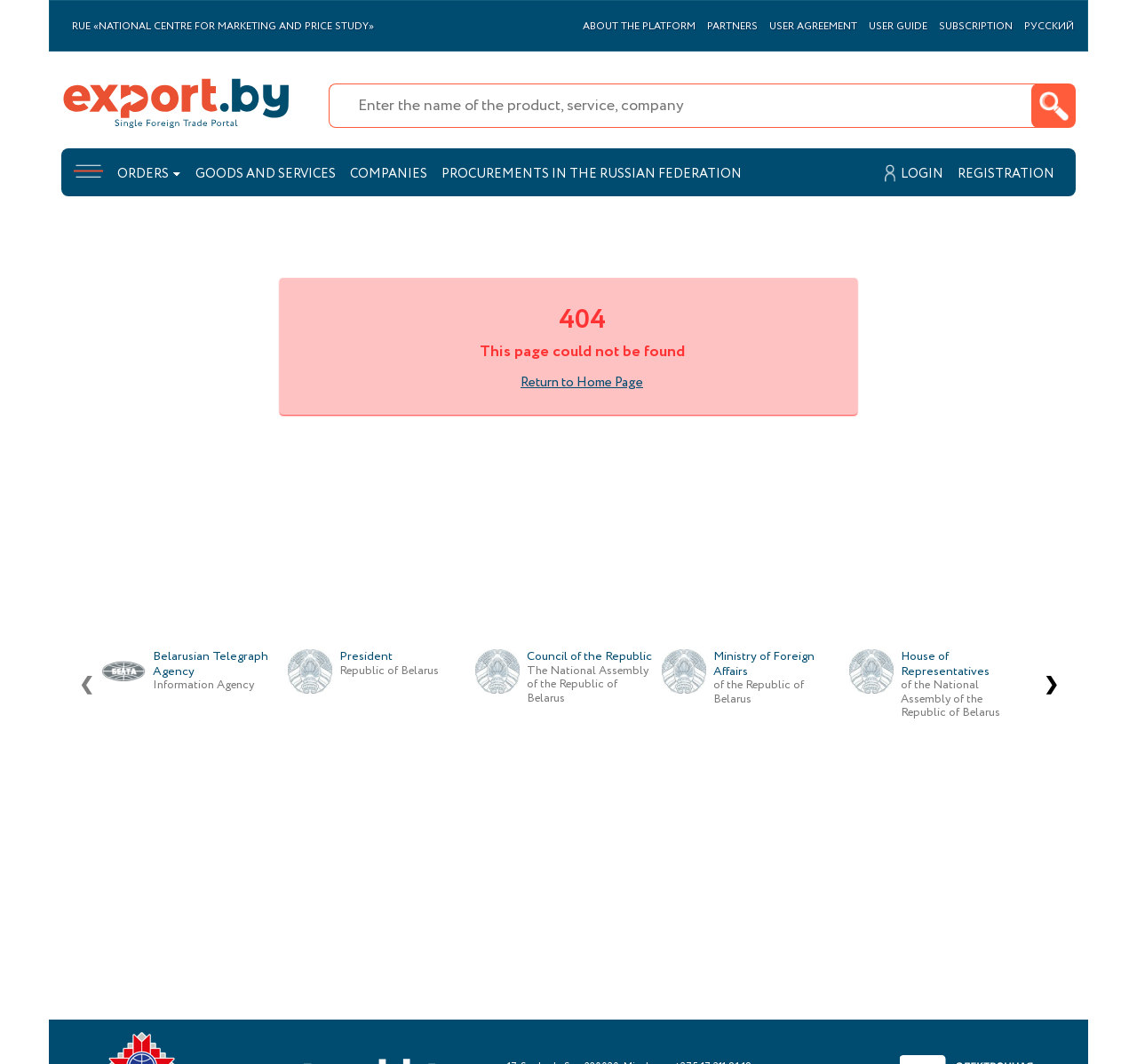Provide the bounding box coordinates of the UI element this sentence describes: "Login".

[0.778, 0.154, 0.83, 0.173]